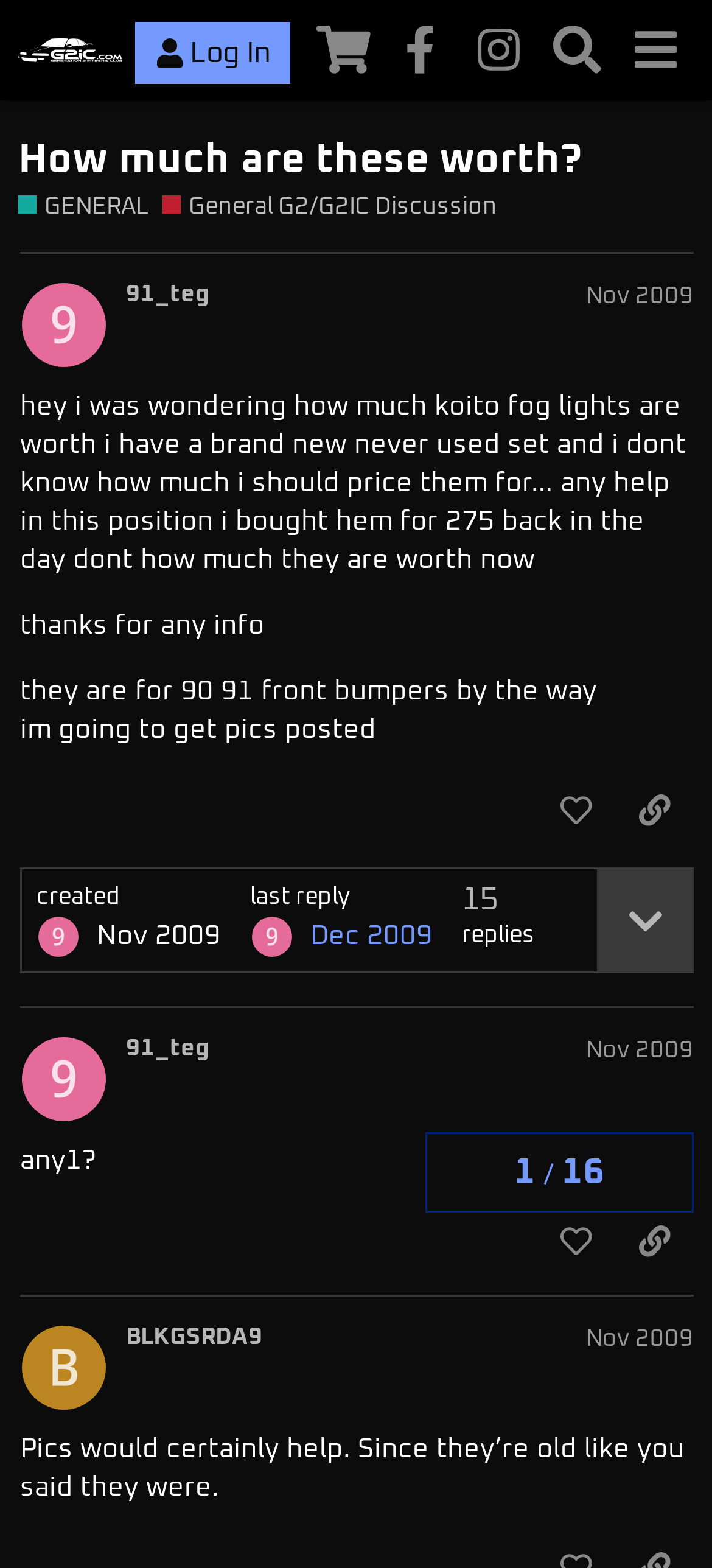Determine the bounding box coordinates for the clickable element to execute this instruction: "Visit Verna Magazine homepage". Provide the coordinates as four float numbers between 0 and 1, i.e., [left, top, right, bottom].

None